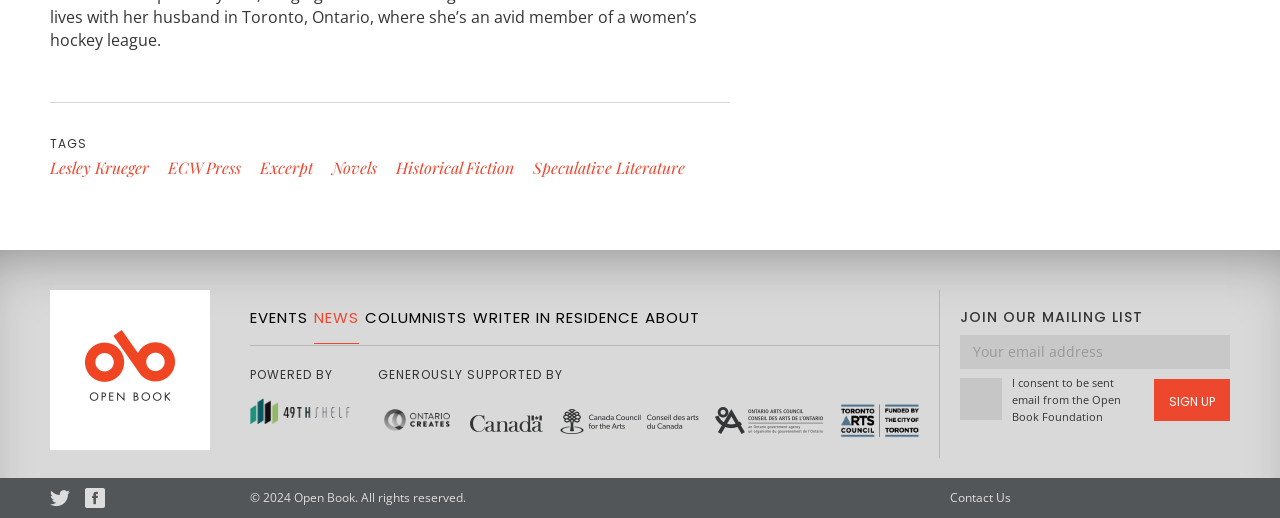Answer the question using only one word or a concise phrase: What is the copyright year?

2024